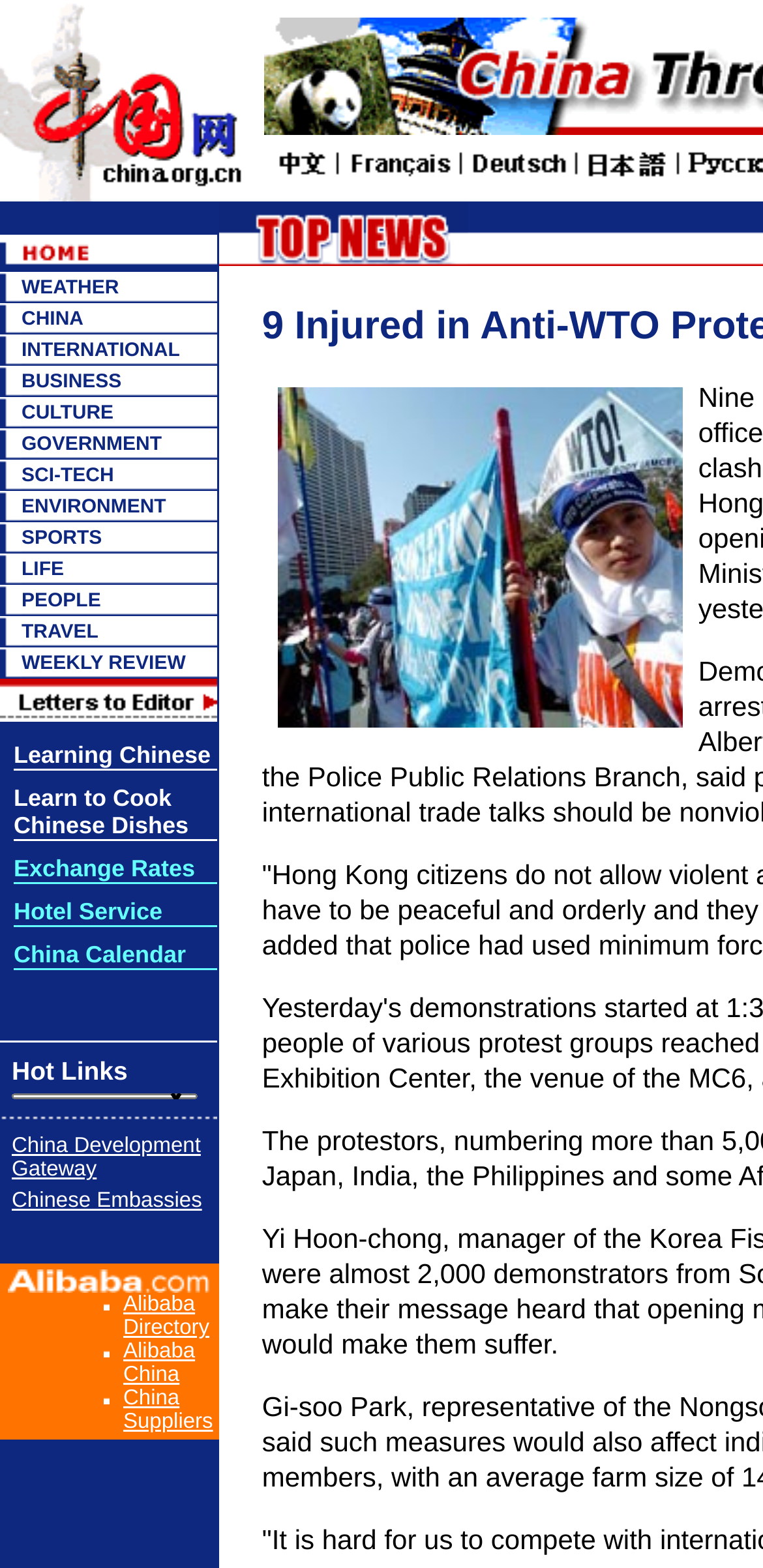Please determine the bounding box coordinates for the element that should be clicked to follow these instructions: "Click the GOVERNMENT link".

[0.028, 0.276, 0.212, 0.29]